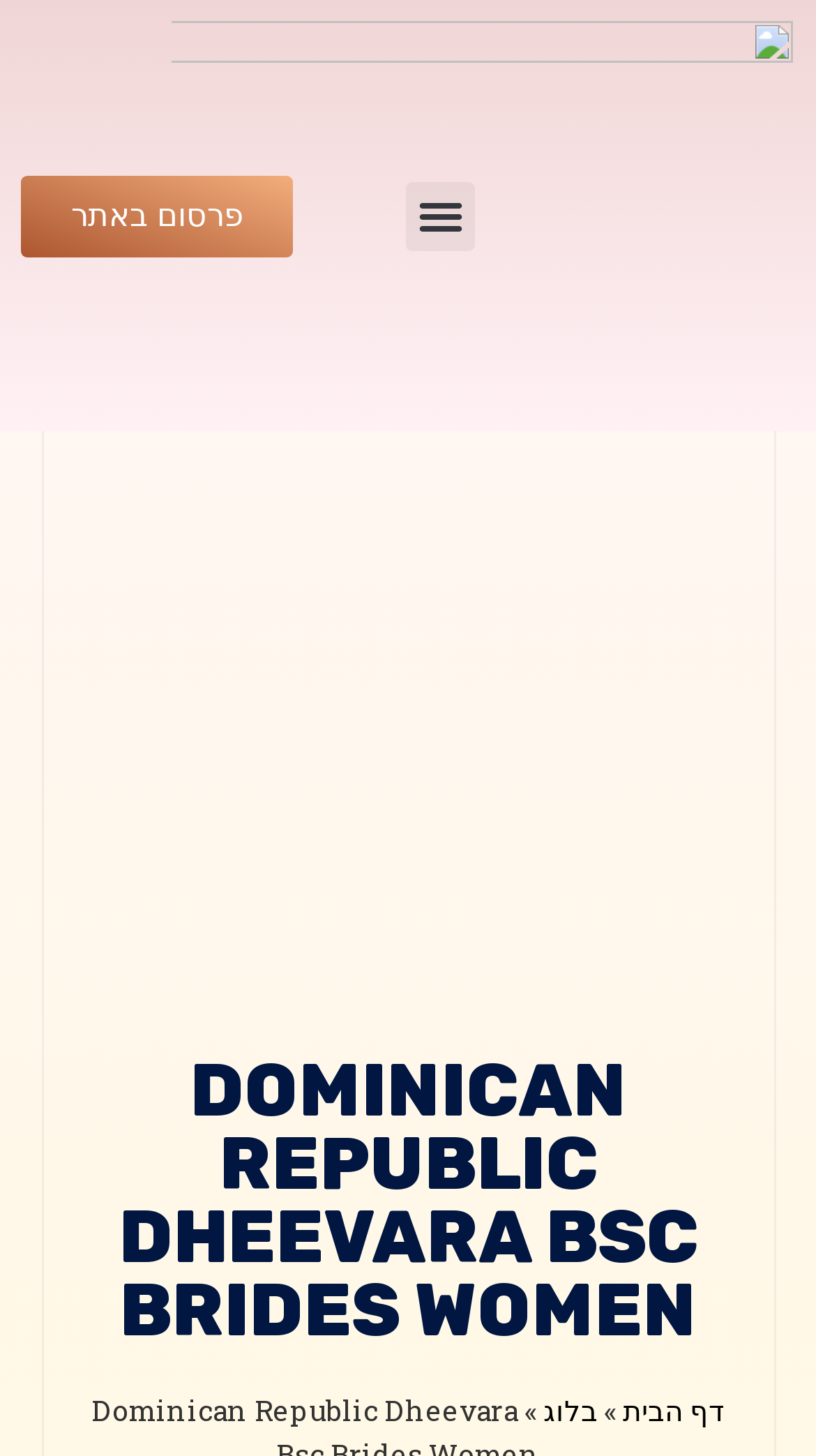Answer the question below in one word or phrase:
How many navigation links are there at the bottom?

3